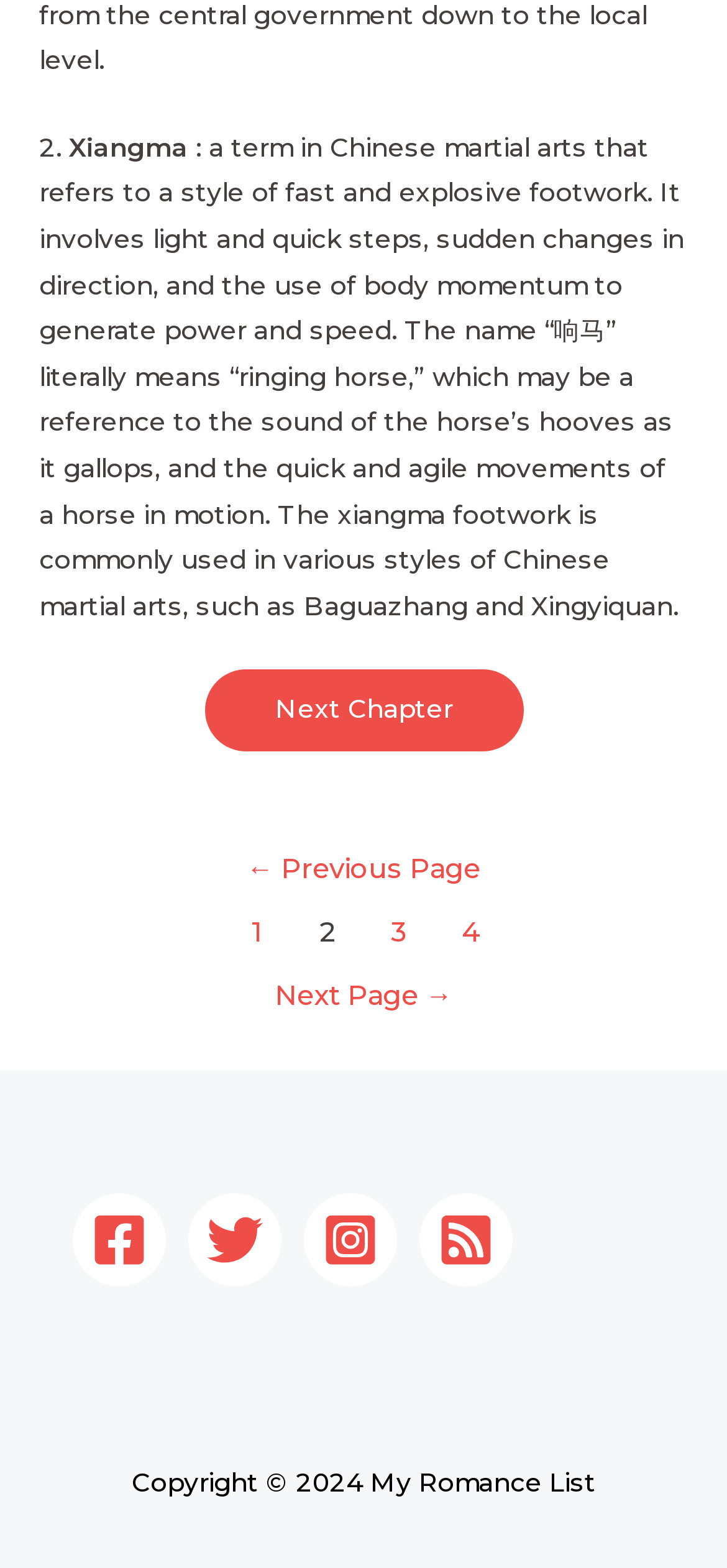How many pages are there in the posts navigation?
Carefully examine the image and provide a detailed answer to the question.

The posts navigation section has links to pages 1, 2, 3, and 4, indicating that there are at least 4 pages.